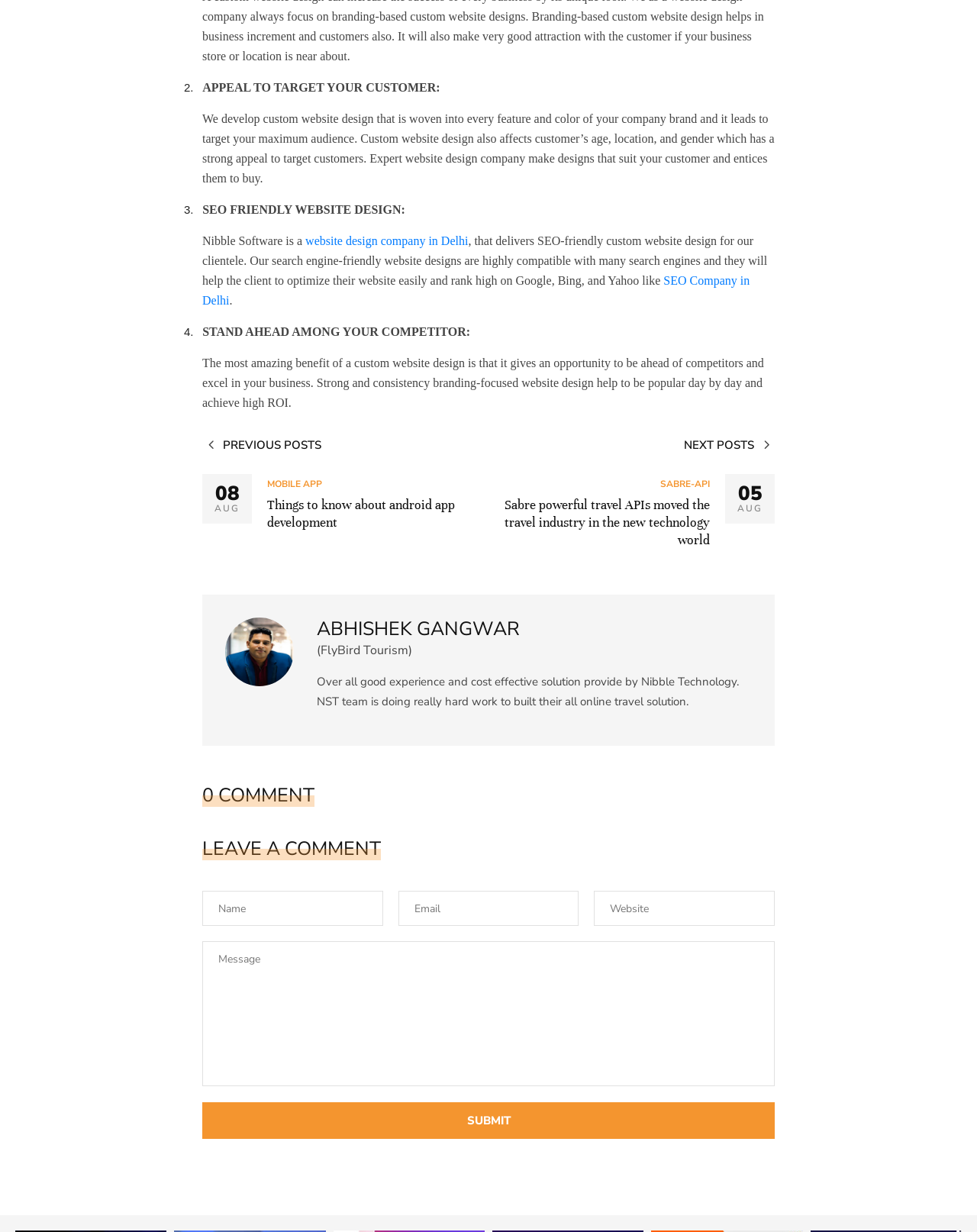What is the benefit of custom website design?
From the screenshot, provide a brief answer in one word or phrase.

target maximum audience